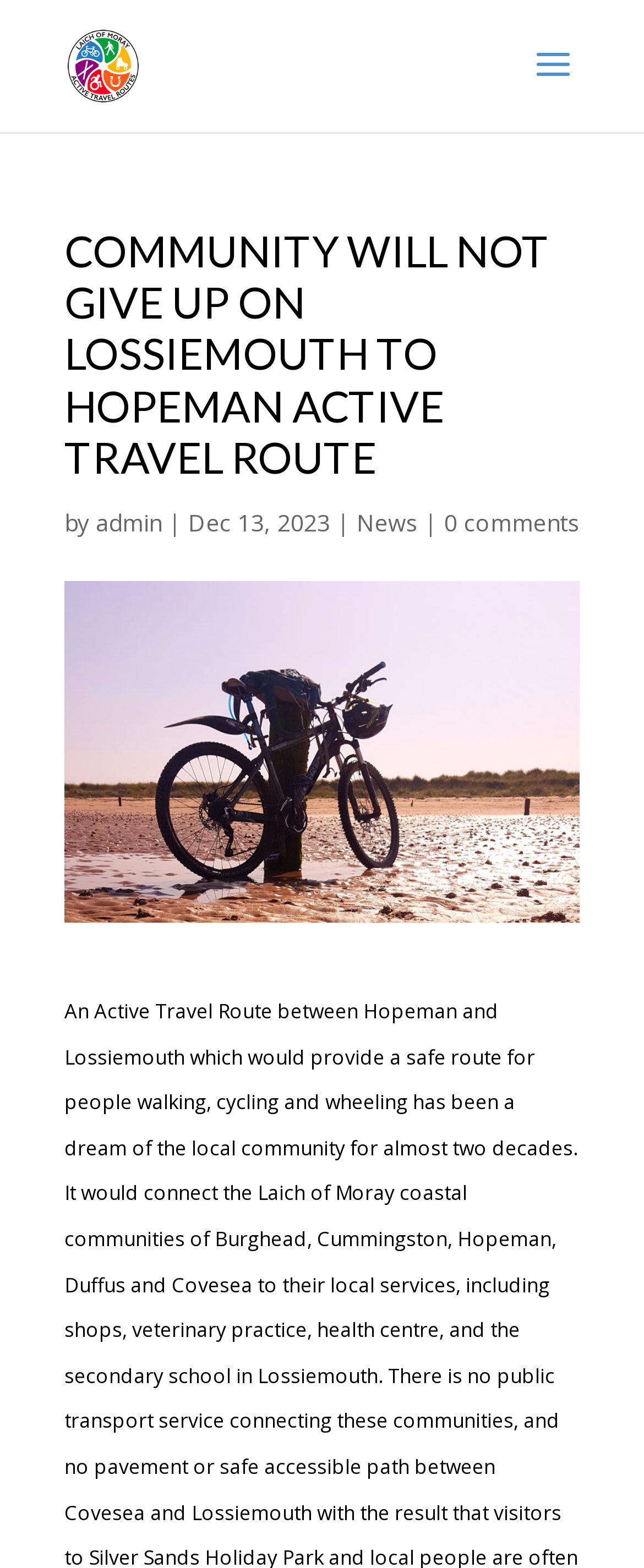Generate a thorough description of the webpage.

The webpage appears to be a news article or blog post about a community's efforts to establish an active travel route between Lossiemouth and Hopeman. 

At the top of the page, there is a logo or image related to "Laich of Moray Active Travel Routes" positioned on the left side, accompanied by a link with the same name. 

Below the logo, a search bar spans across the top of the page, taking up about half of the width. 

The main content of the page is headed by a prominent title, "COMMUNITY WILL NOT GIVE UP ON LOSSIEMOUTH TO HOPEMAN ACTIVE TRAVEL ROUTE", which occupies a significant portion of the page's width. 

Underneath the title, there is a byline that reads "by admin" followed by a date, "Dec 13, 2023". On the right side of the byline, there are two links: "News" and "0 comments".